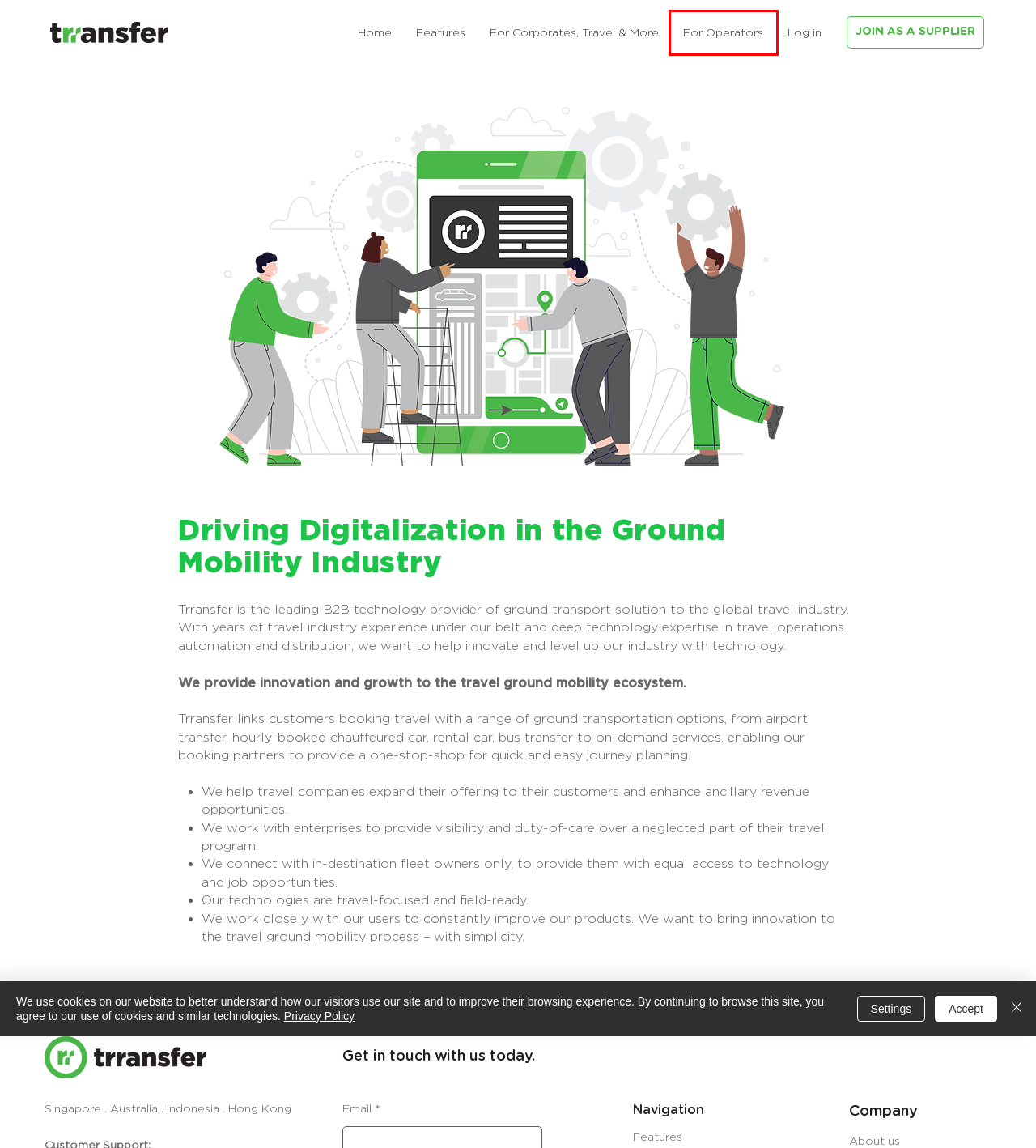View the screenshot of the webpage containing a red bounding box around a UI element. Select the most fitting webpage description for the new page shown after the element in the red bounding box is clicked. Here are the candidates:
A. For Operators |  Trransfer
B. (DoNotUse) Home - old |  Trransfer
C. Features |  Trransfer
D. Vision |  Trransfer
E. Careers |  Trransfer
F. Limo Transfers |  Trransfer
G. For Corporates, Travel & More |  Trransfer
H. Registration → Trransfer Partner

A